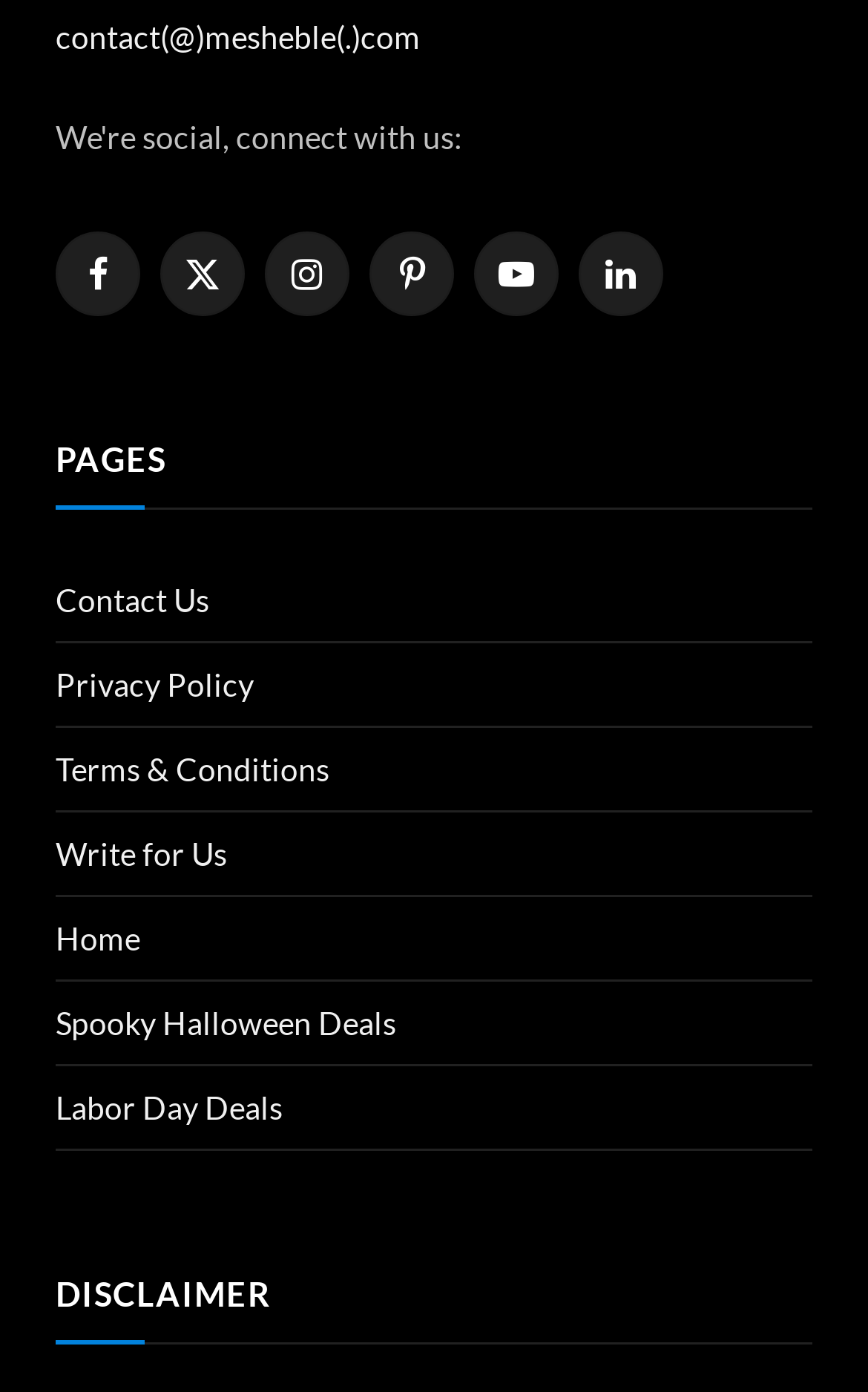Please specify the bounding box coordinates of the clickable section necessary to execute the following command: "read the terms and conditions".

[0.064, 0.539, 0.379, 0.566]